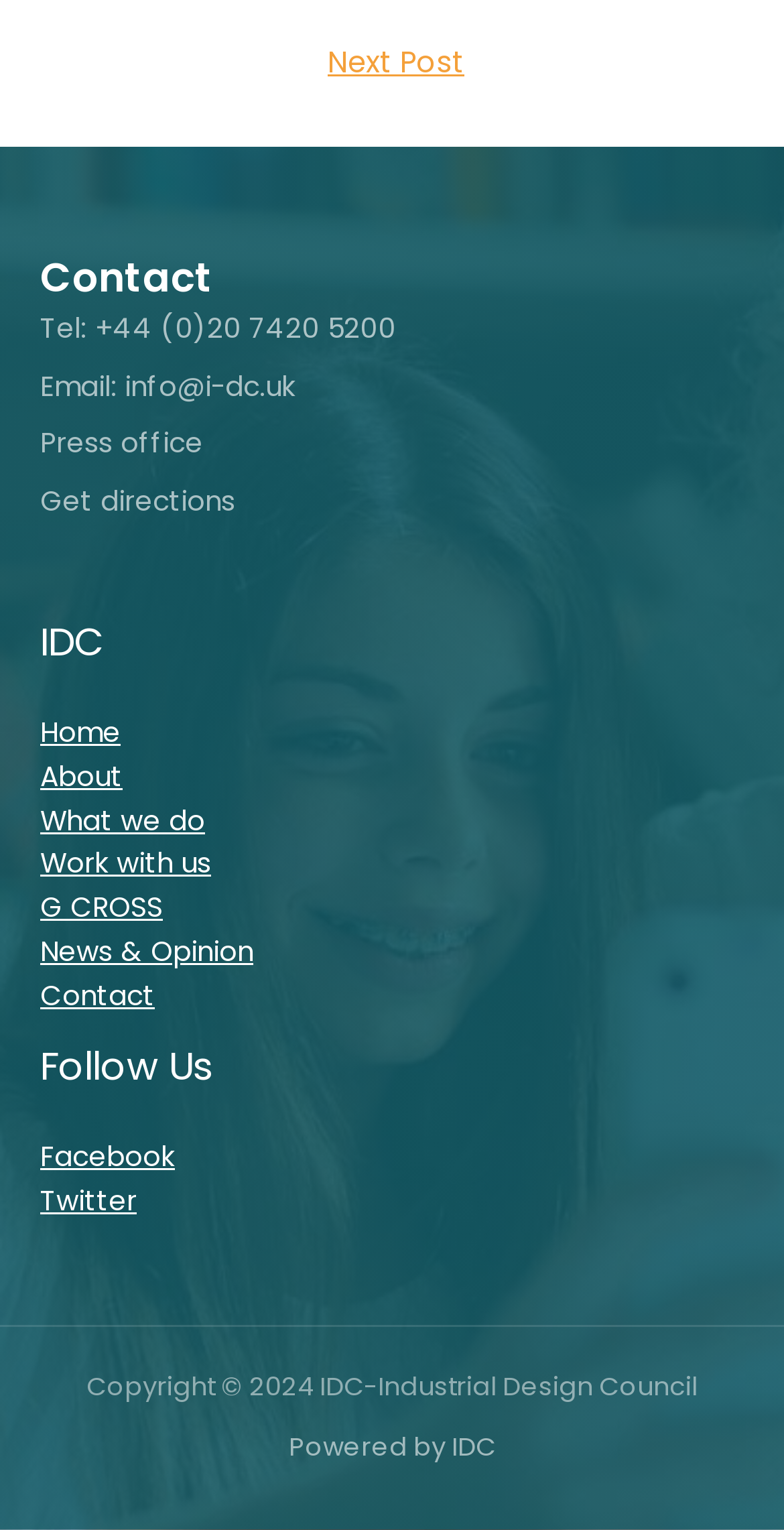What is the phone number to contact IDC?
Using the image provided, answer with just one word or phrase.

+44 (0)20 7420 5200